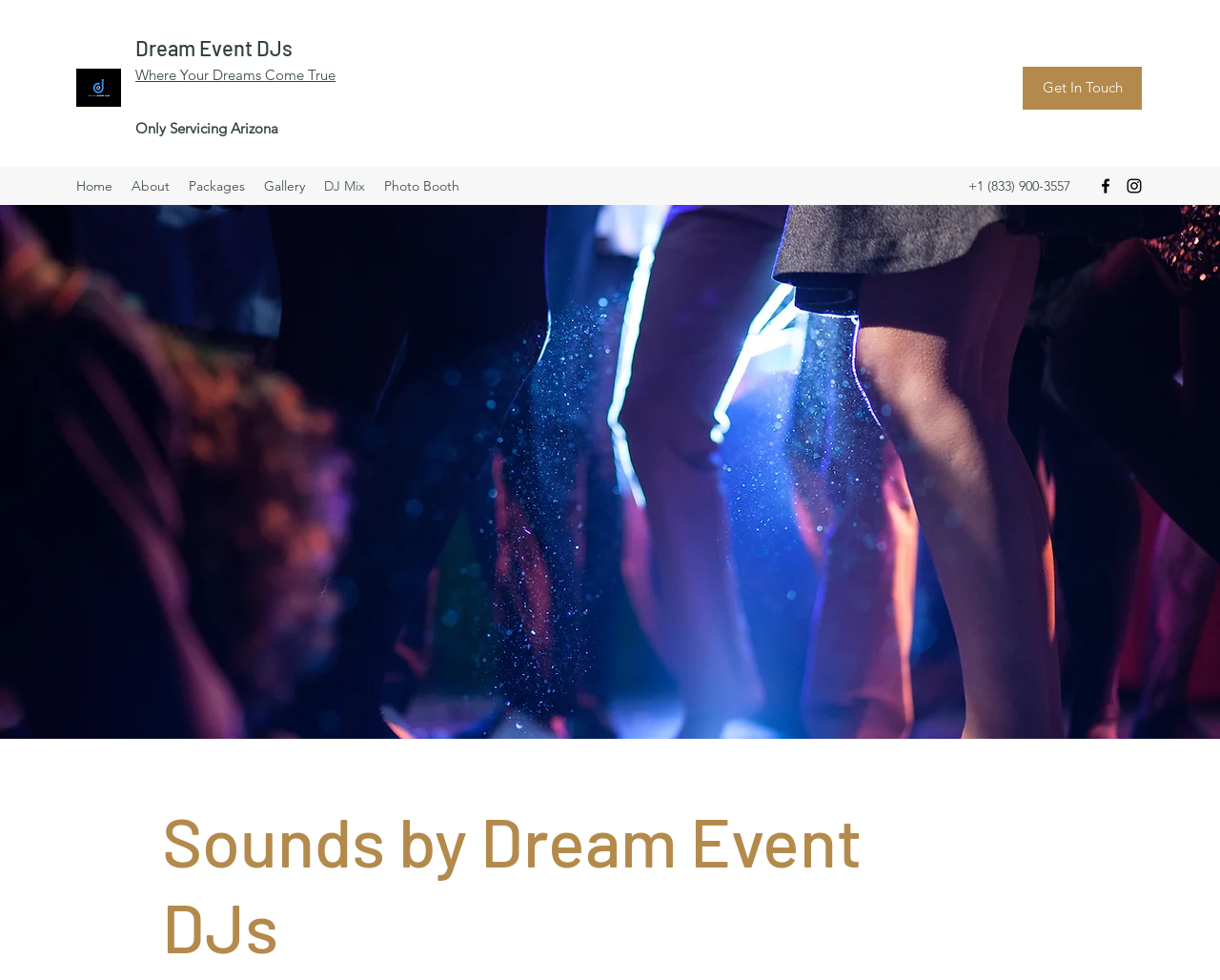Determine the bounding box coordinates of the area to click in order to meet this instruction: "Navigate to the About page".

[0.1, 0.175, 0.147, 0.205]